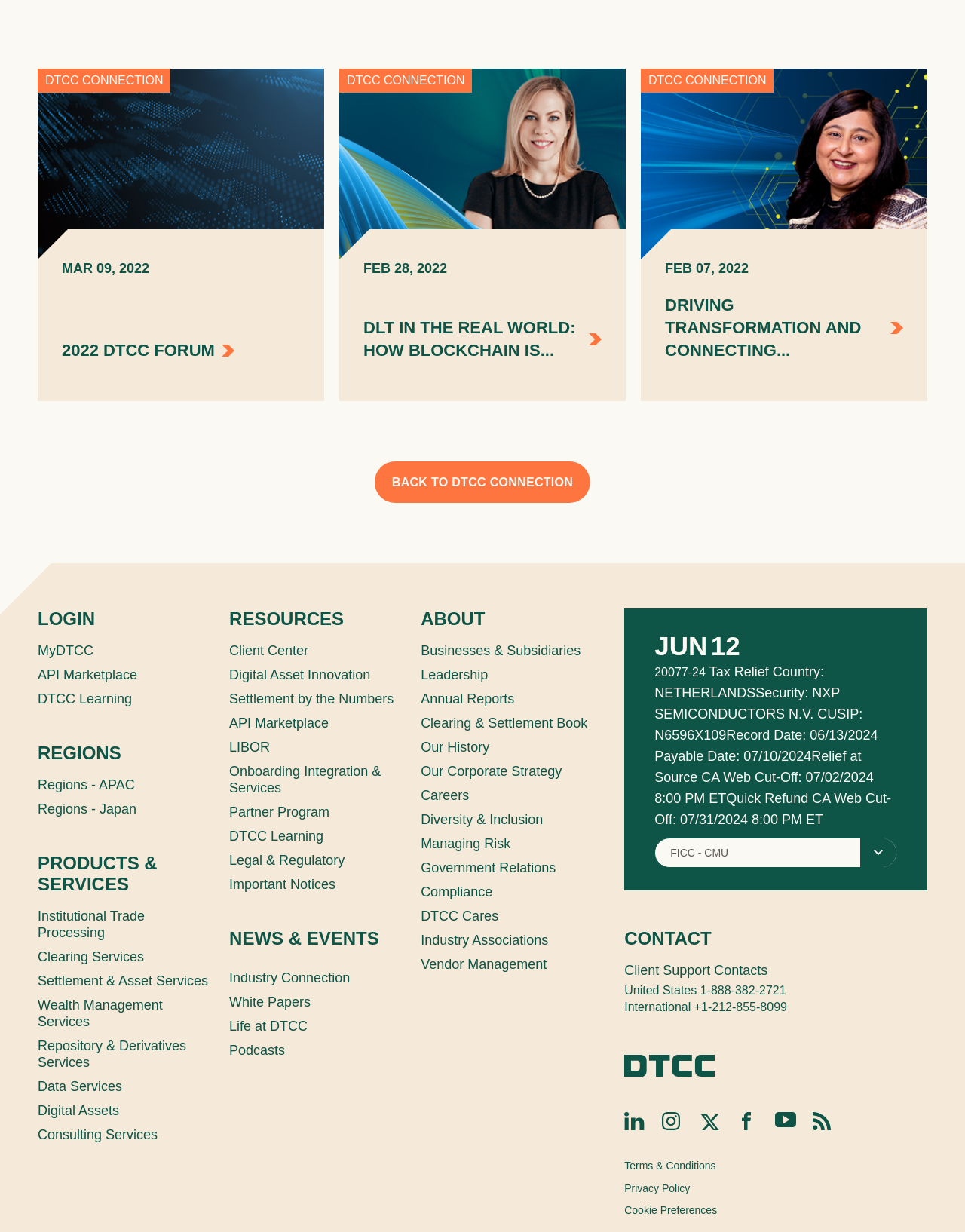Identify the bounding box coordinates of the element that should be clicked to fulfill this task: "Select 'MyDTCC' from the dropdown menu". The coordinates should be provided as four float numbers between 0 and 1, i.e., [left, top, right, bottom].

[0.039, 0.518, 0.217, 0.538]